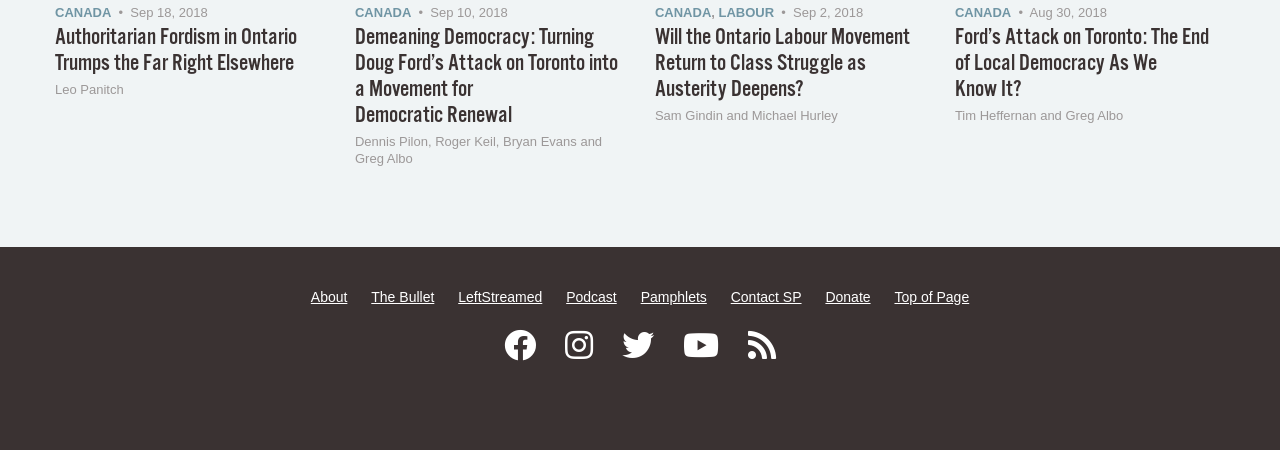Find the bounding box coordinates of the clickable area required to complete the following action: "Click on the Spirit Flights link".

None